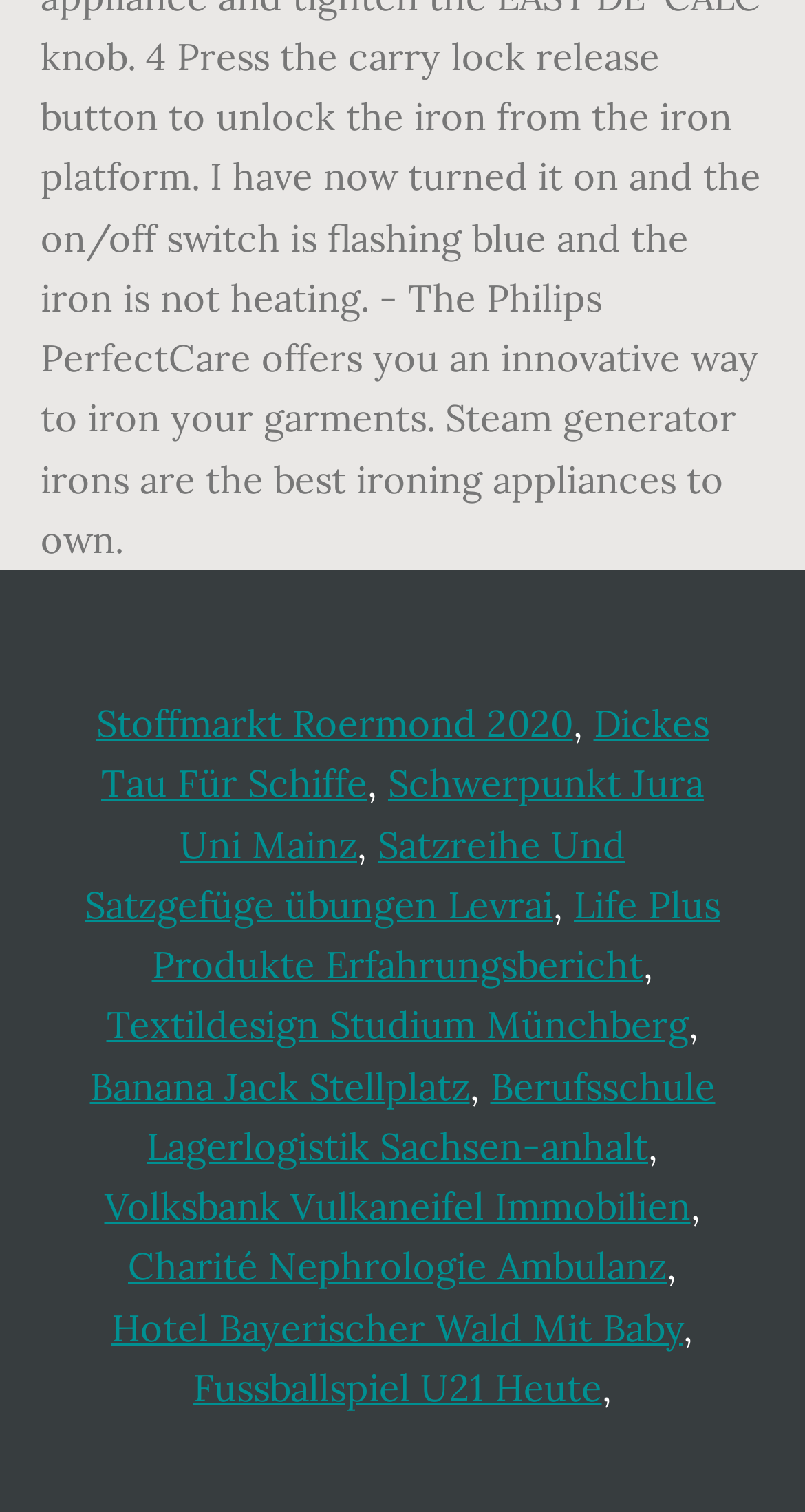What is the first link on the webpage?
From the image, respond using a single word or phrase.

Stoffmarkt Roermond 2020